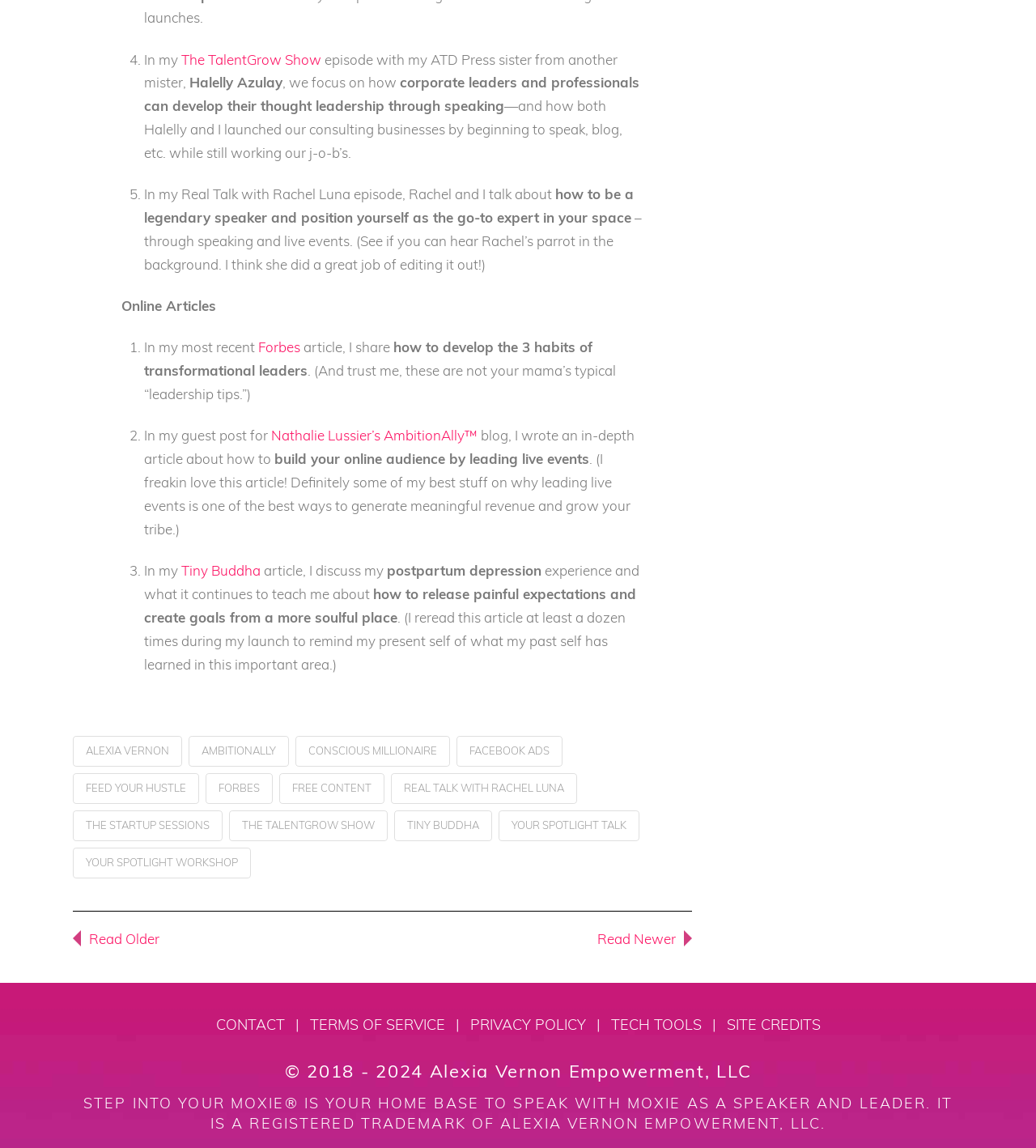Please specify the coordinates of the bounding box for the element that should be clicked to carry out this instruction: "Listen to The TalentGrow Show". The coordinates must be four float numbers between 0 and 1, formatted as [left, top, right, bottom].

[0.175, 0.044, 0.31, 0.059]